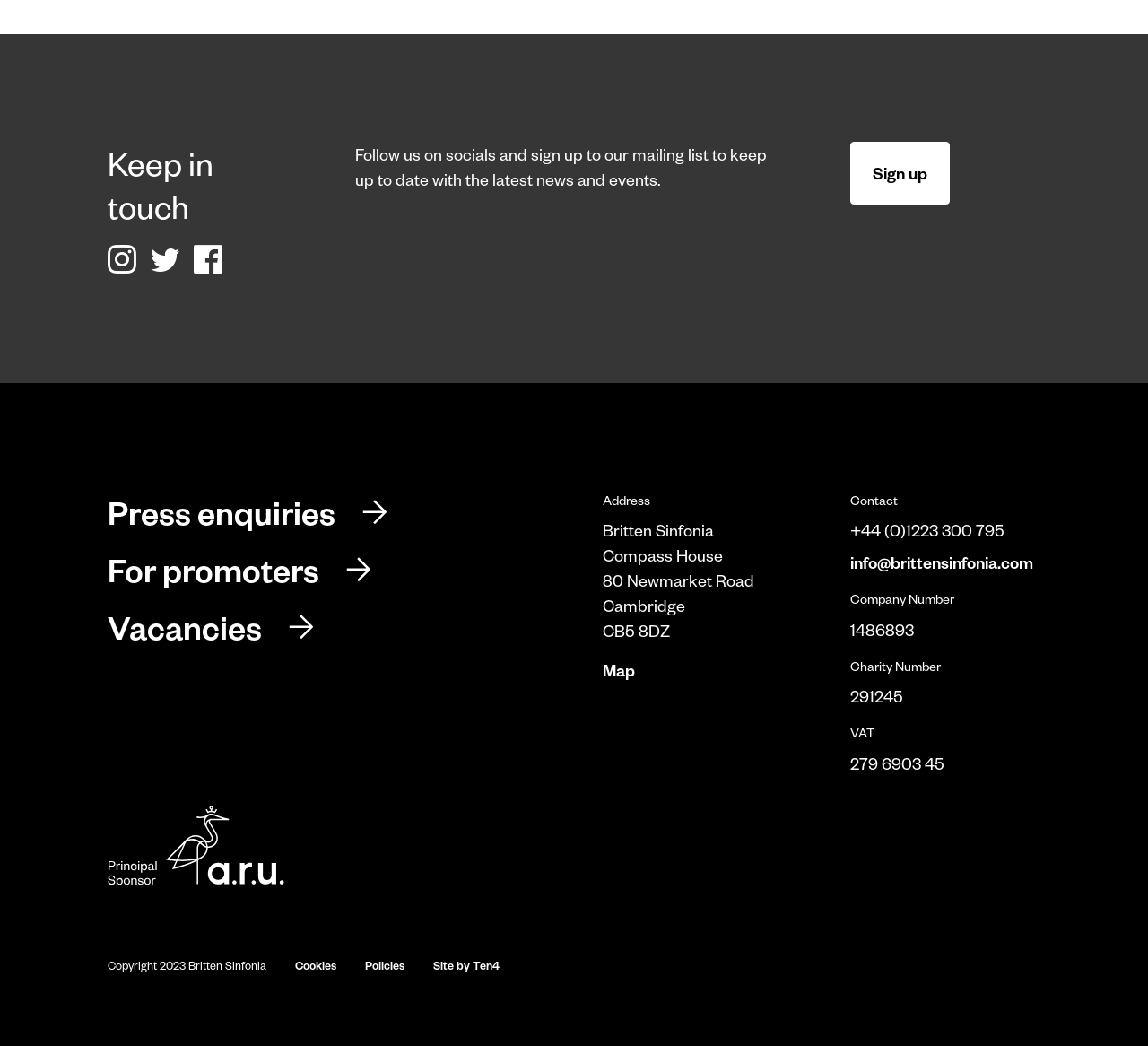Locate the bounding box coordinates of the clickable part needed for the task: "Sign up to the mailing list".

[0.741, 0.136, 0.827, 0.196]